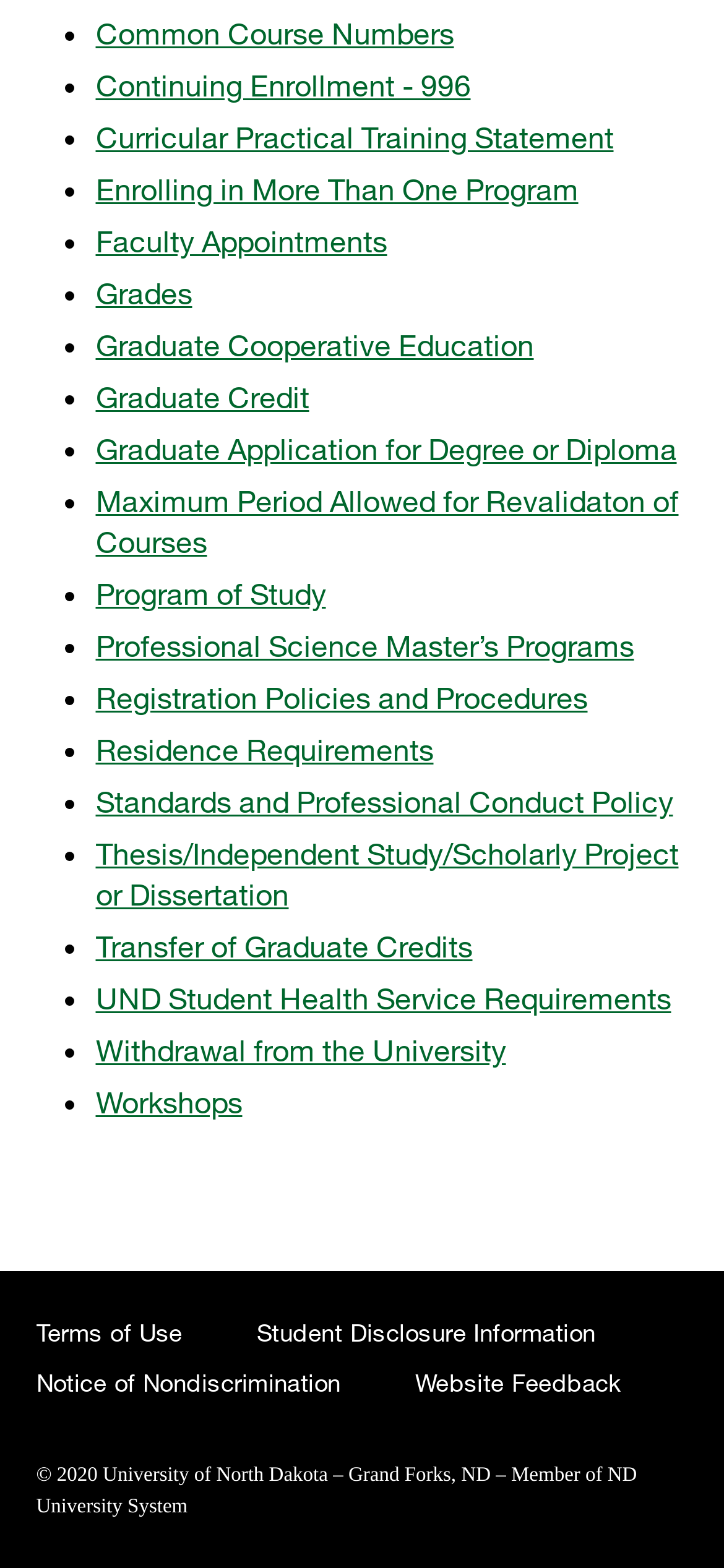Calculate the bounding box coordinates for the UI element based on the following description: "Grades". Ensure the coordinates are four float numbers between 0 and 1, i.e., [left, top, right, bottom].

[0.132, 0.175, 0.265, 0.198]